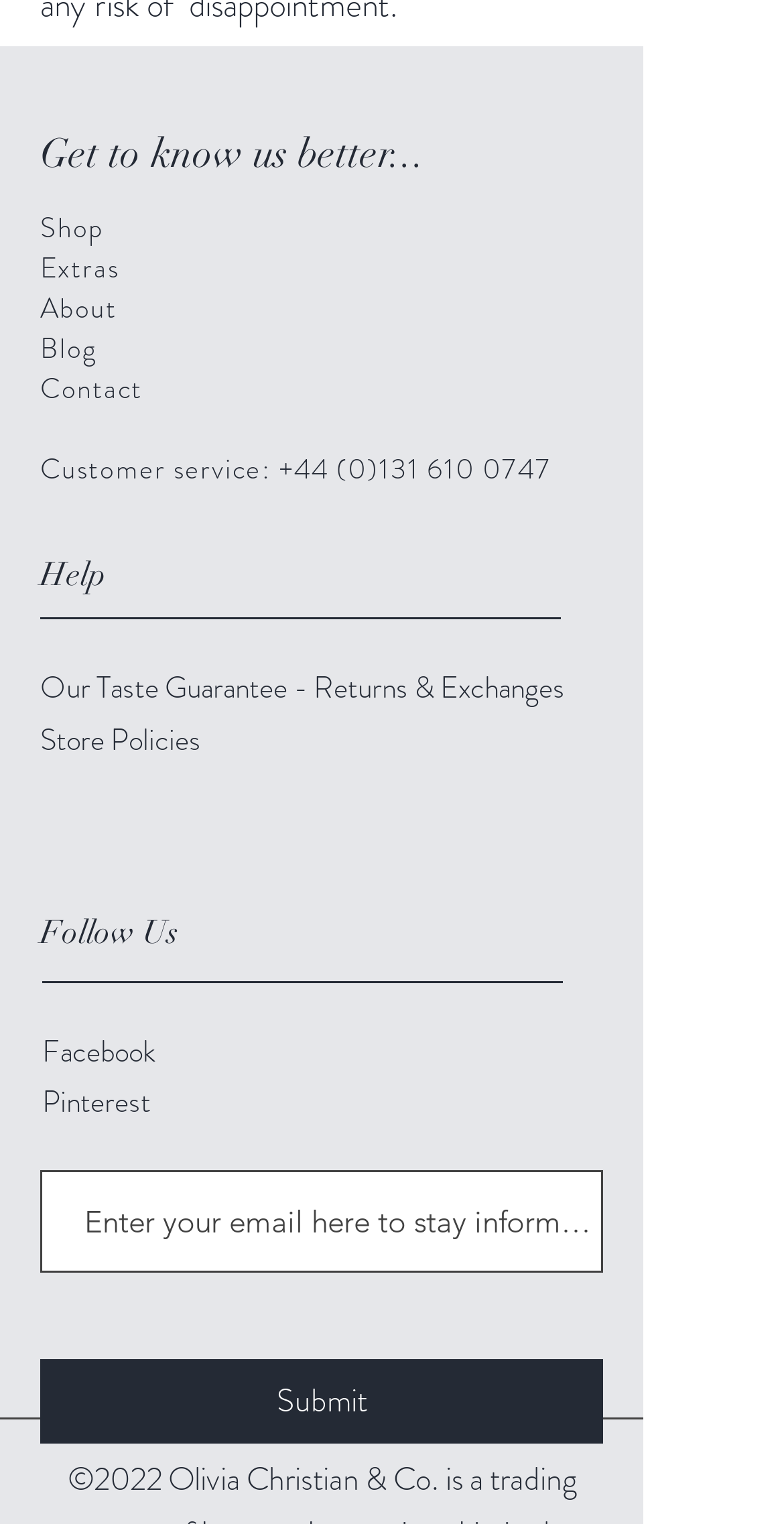What is the purpose of the textbox at the bottom of the page?
Provide an in-depth and detailed explanation in response to the question.

I found the purpose of the textbox by reading the text next to it, which says 'Enter your email here to stay informed about new products and offers'.